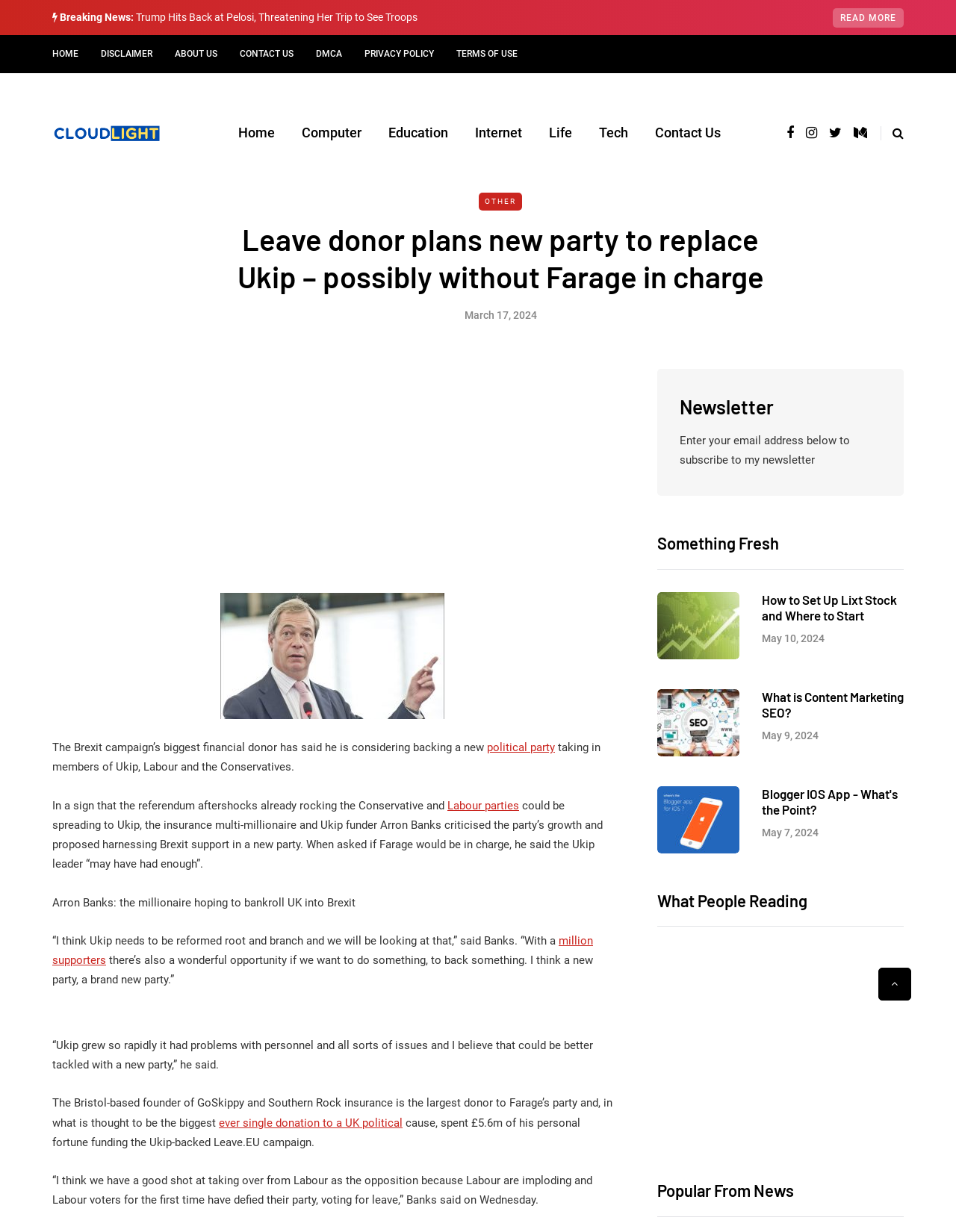Determine the bounding box coordinates of the region to click in order to accomplish the following instruction: "Scroll to top". Provide the coordinates as four float numbers between 0 and 1, specifically [left, top, right, bottom].

[0.919, 0.785, 0.953, 0.812]